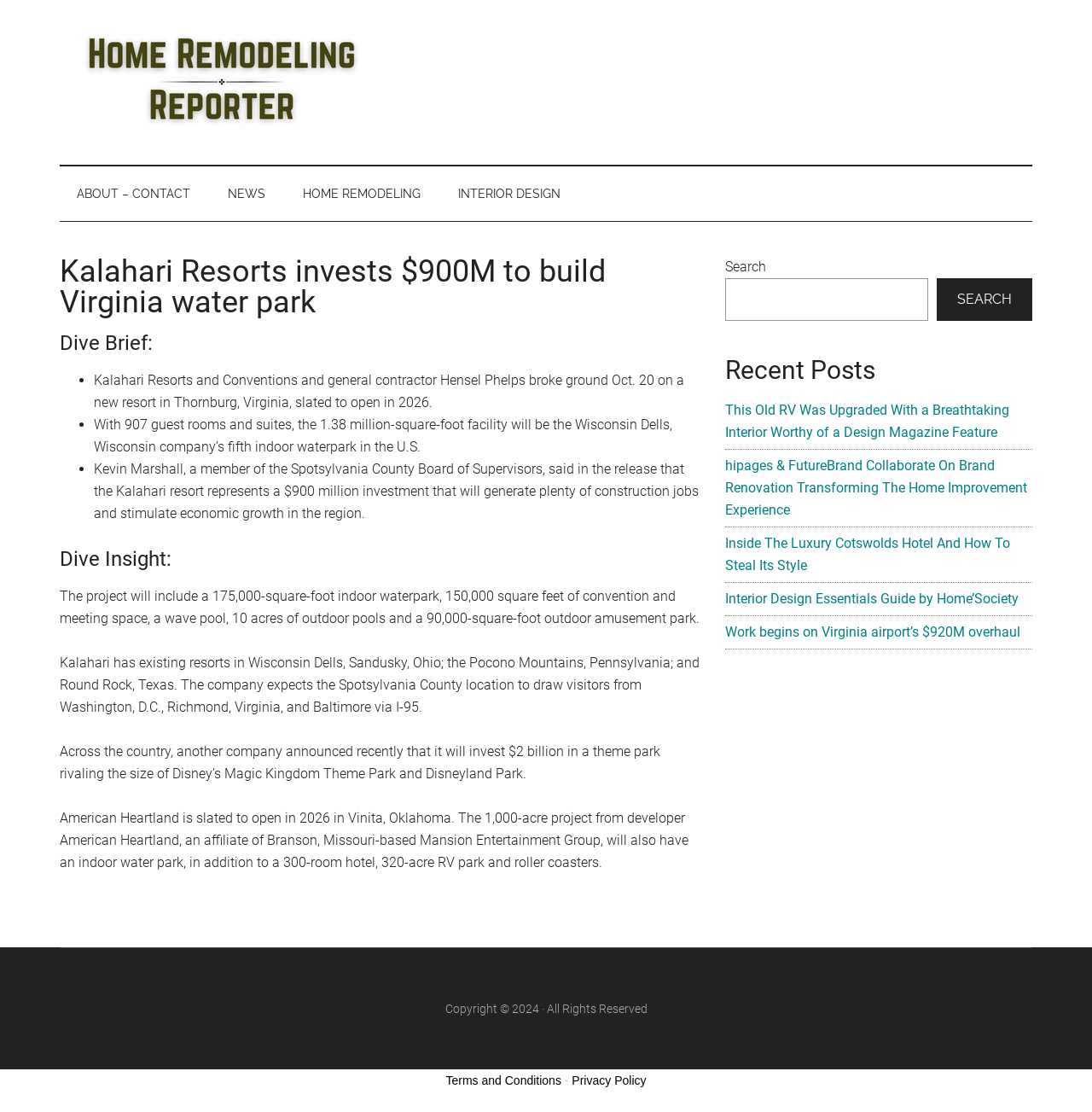Please mark the bounding box coordinates of the area that should be clicked to carry out the instruction: "Check the terms and conditions".

[0.408, 0.966, 0.514, 0.978]